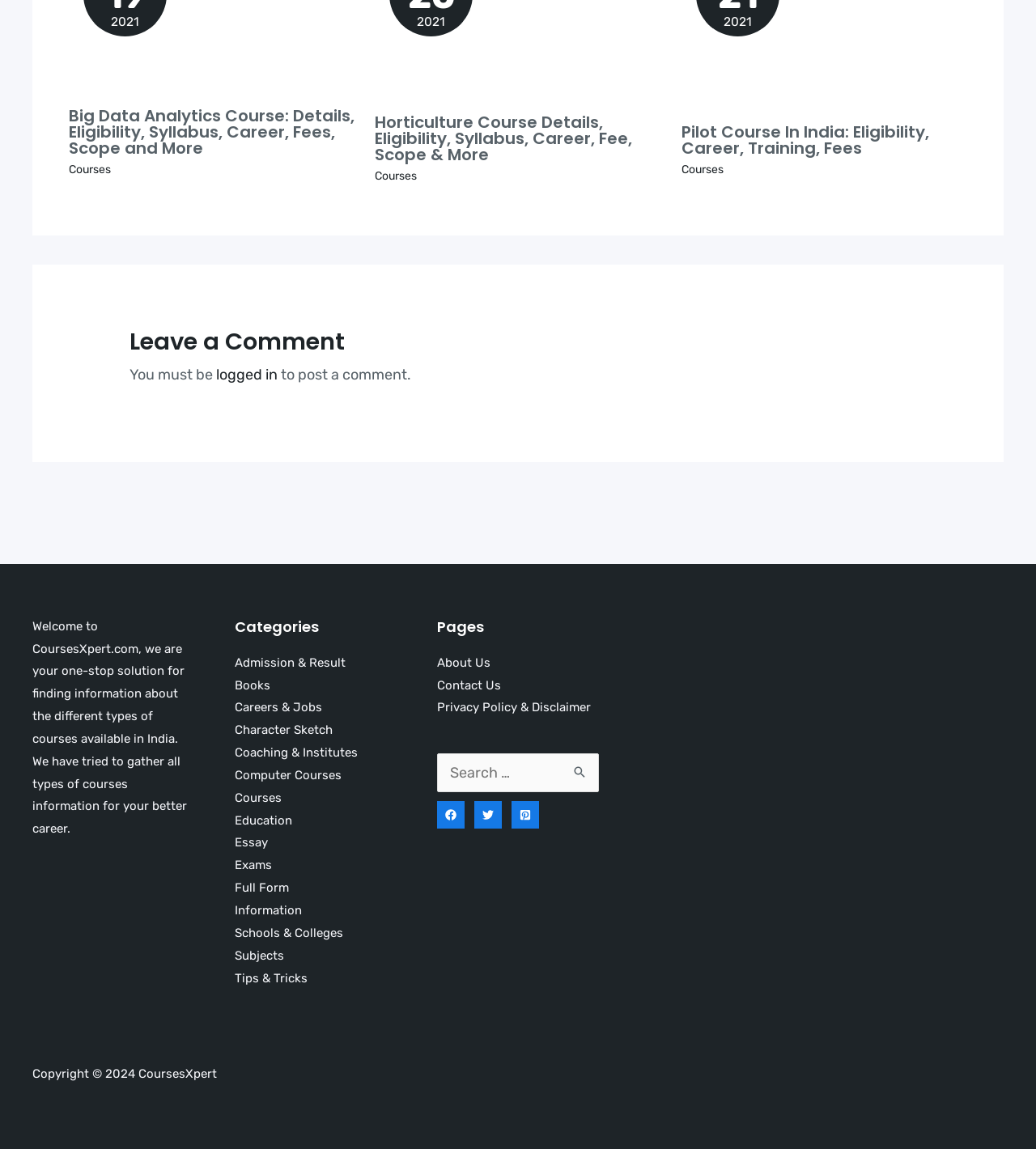What is the copyright year mentioned in the footer?
By examining the image, provide a one-word or phrase answer.

2024